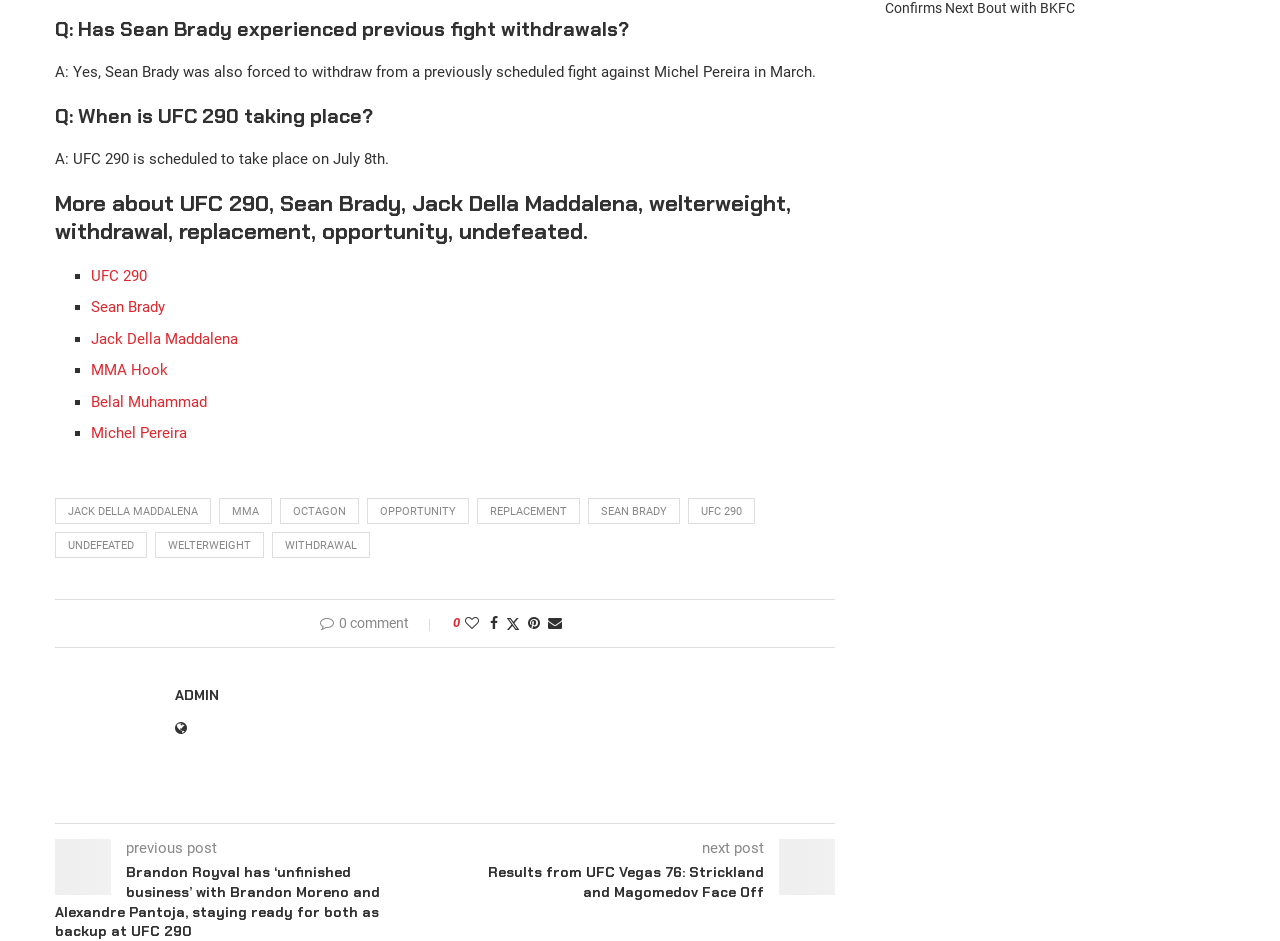Given the element description Withdrawal, specify the bounding box coordinates of the corresponding UI element in the format (top-left x, top-left y, bottom-right x, bottom-right y). All values must be between 0 and 1.

[0.212, 0.566, 0.289, 0.593]